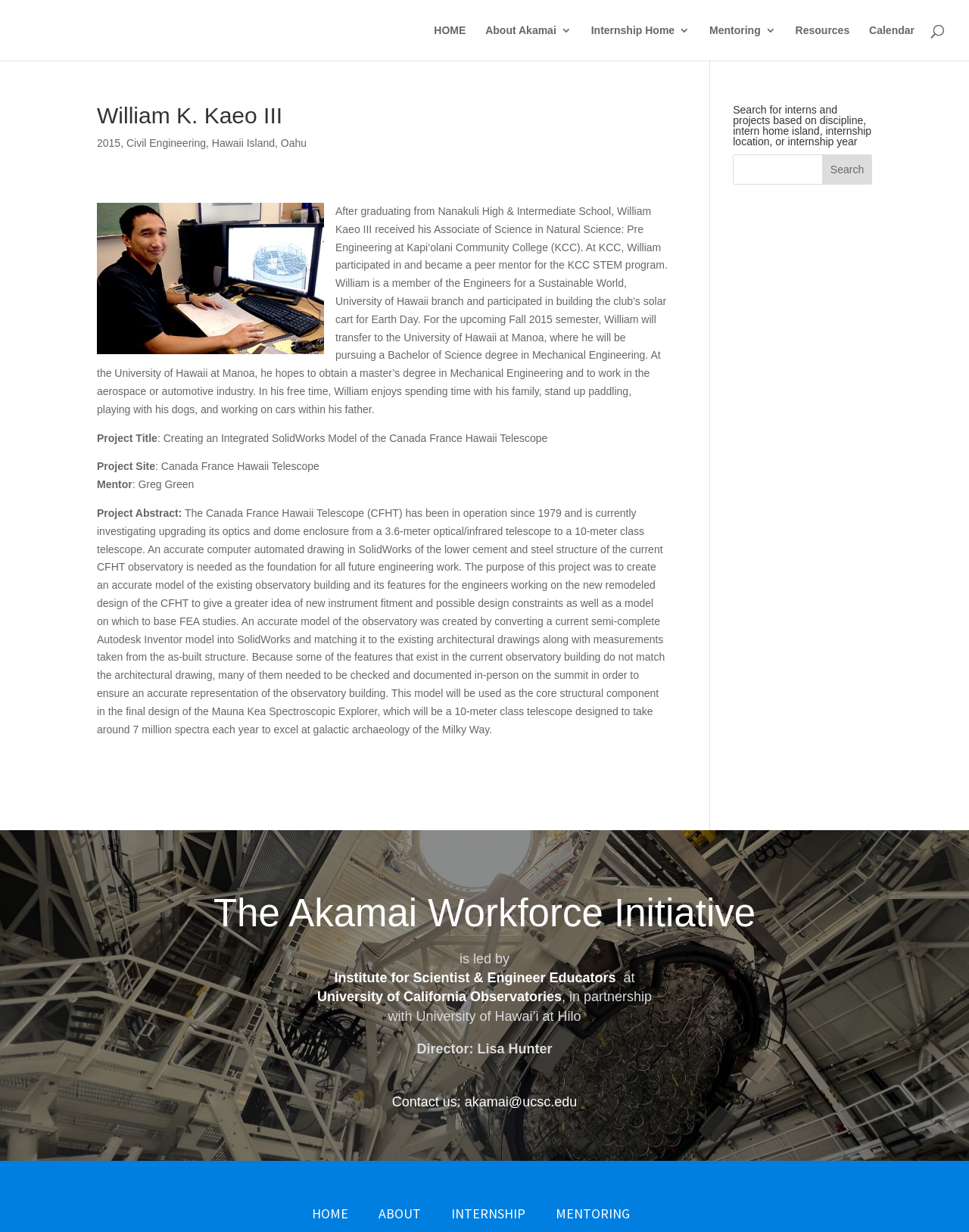Answer the question in one word or a short phrase:
What is the university where William Kaeo III will transfer to?

University of Hawaii at Manoa